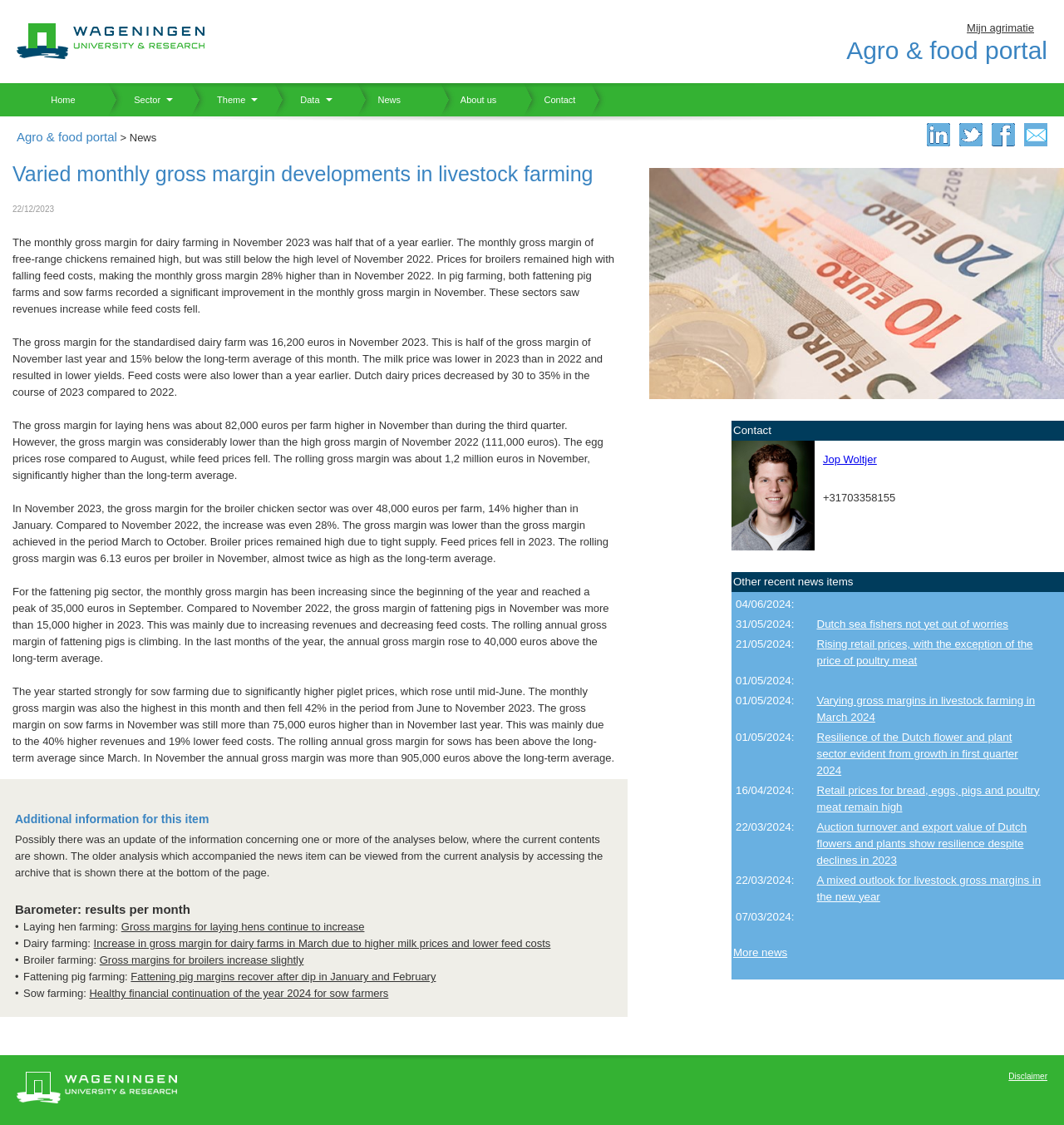Determine the bounding box coordinates of the region I should click to achieve the following instruction: "Click on the 'Gross margins for laying hens continue to increase' link". Ensure the bounding box coordinates are four float numbers between 0 and 1, i.e., [left, top, right, bottom].

[0.114, 0.818, 0.343, 0.829]